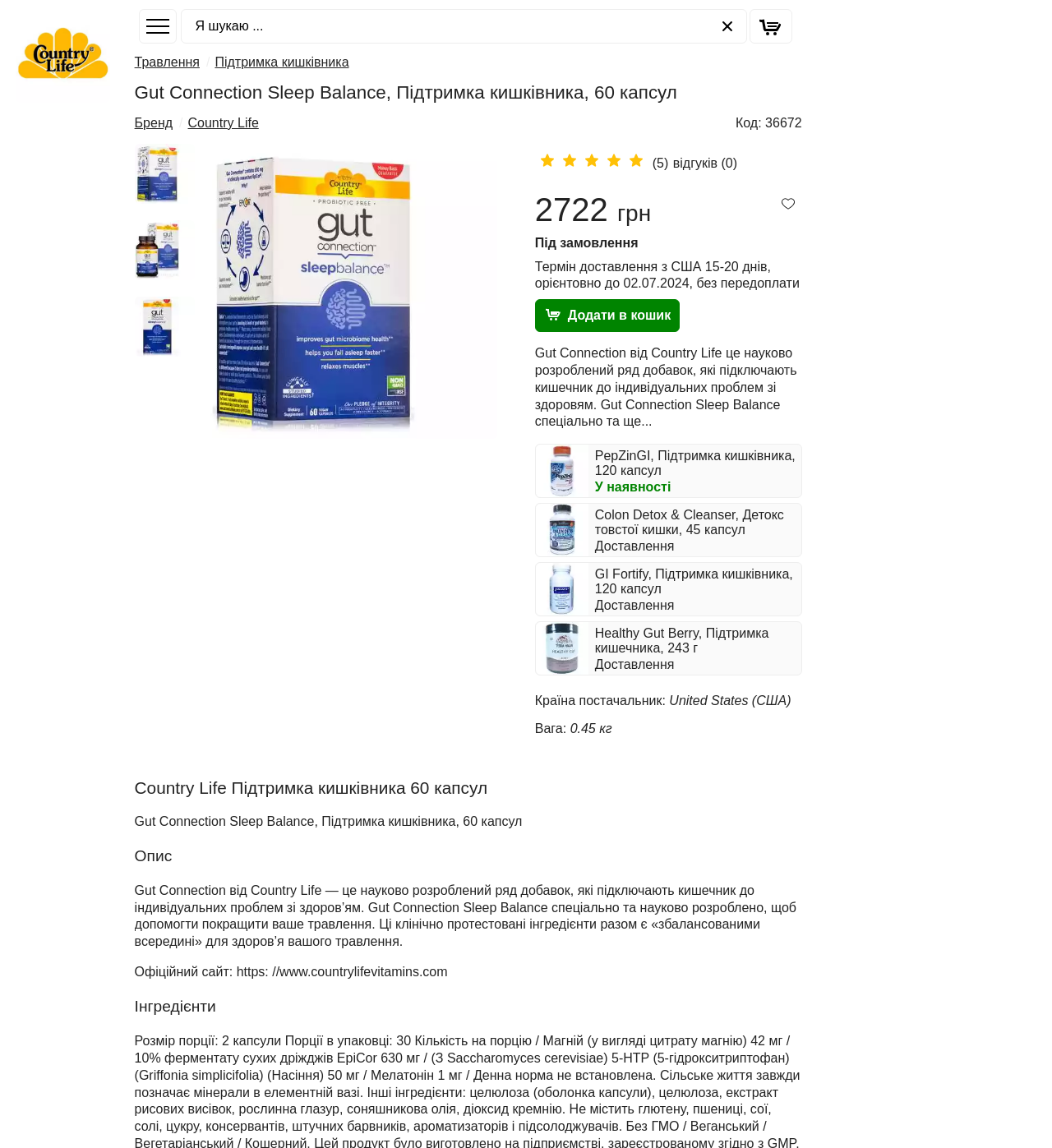Please find the main title text of this webpage.

Gut Connection Sleep Balance, Підтримка кишківника, 60 капсул